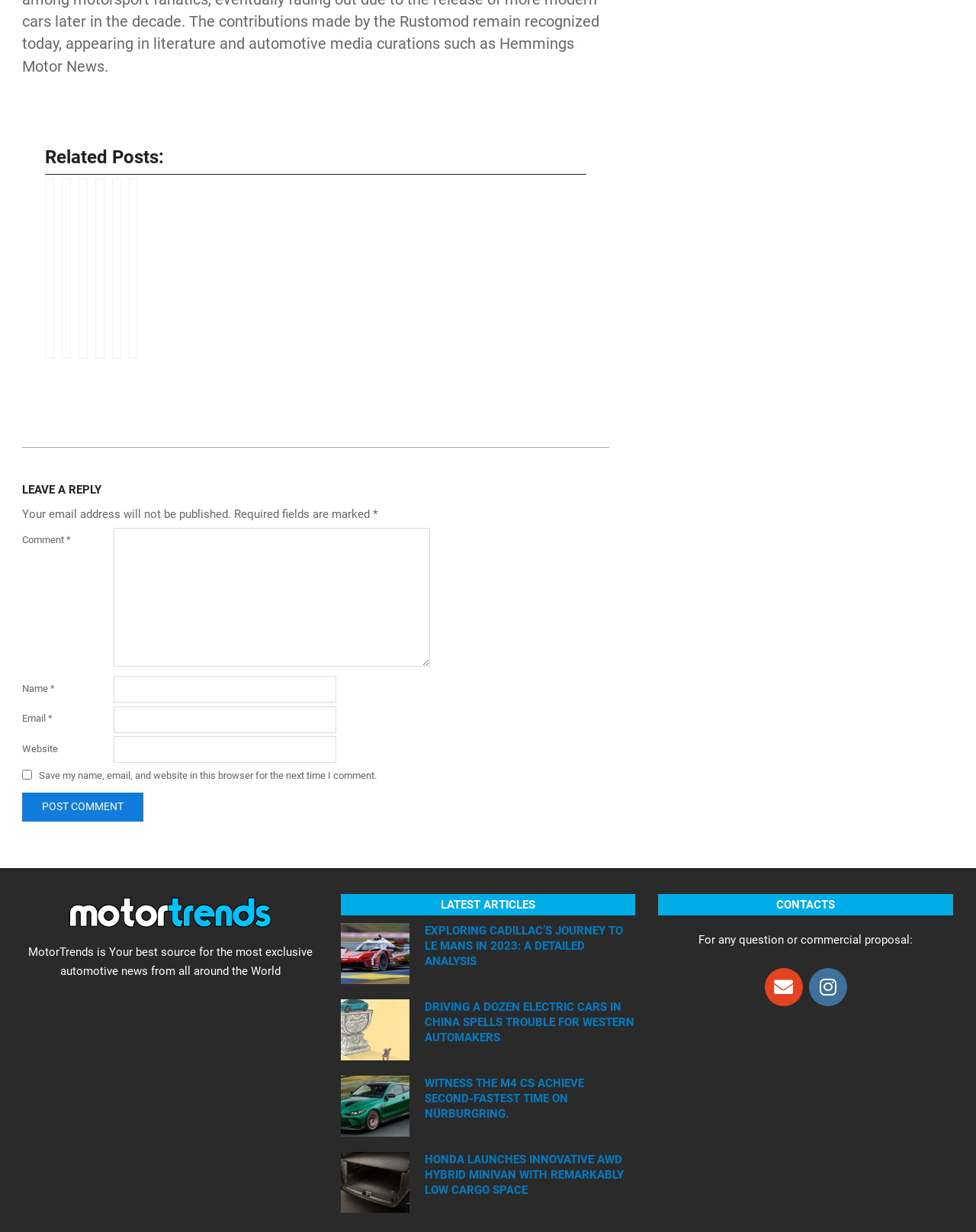Please specify the bounding box coordinates of the clickable region to carry out the following instruction: "Increase quantity". The coordinates should be four float numbers between 0 and 1, in the format [left, top, right, bottom].

None